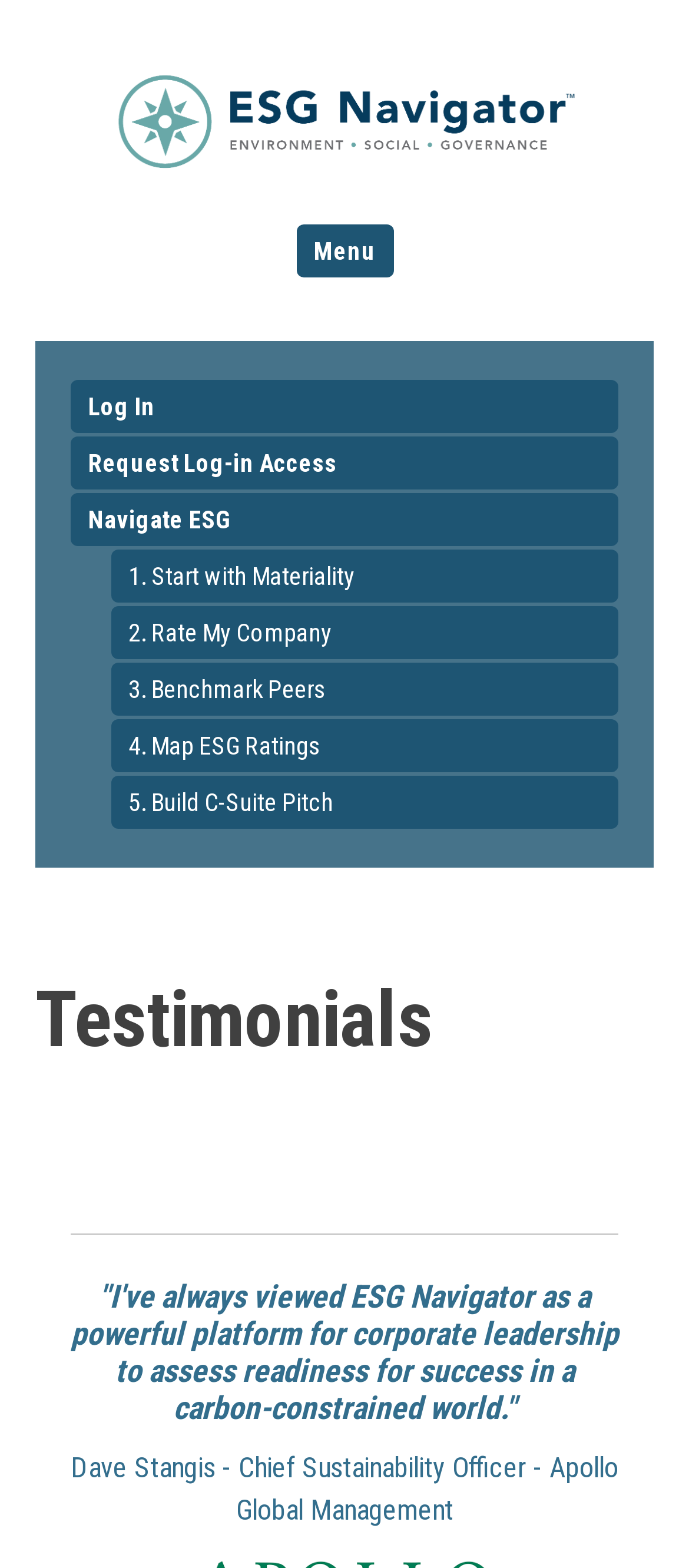Please locate the bounding box coordinates of the element's region that needs to be clicked to follow the instruction: "Navigate to ESG". The bounding box coordinates should be provided as four float numbers between 0 and 1, i.e., [left, top, right, bottom].

[0.103, 0.315, 0.897, 0.348]